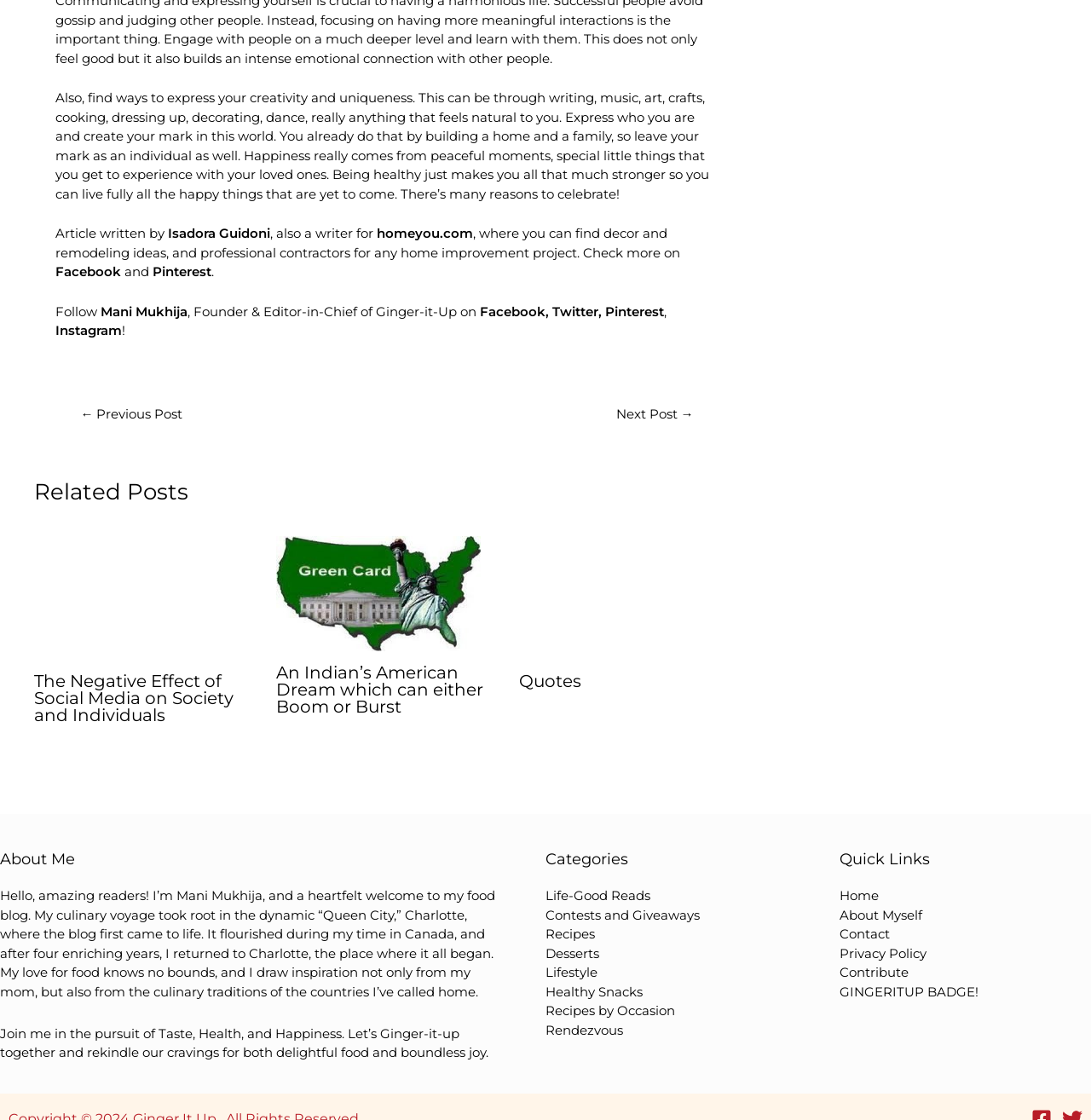Locate the bounding box coordinates of the item that should be clicked to fulfill the instruction: "Check related posts".

[0.031, 0.424, 0.678, 0.456]